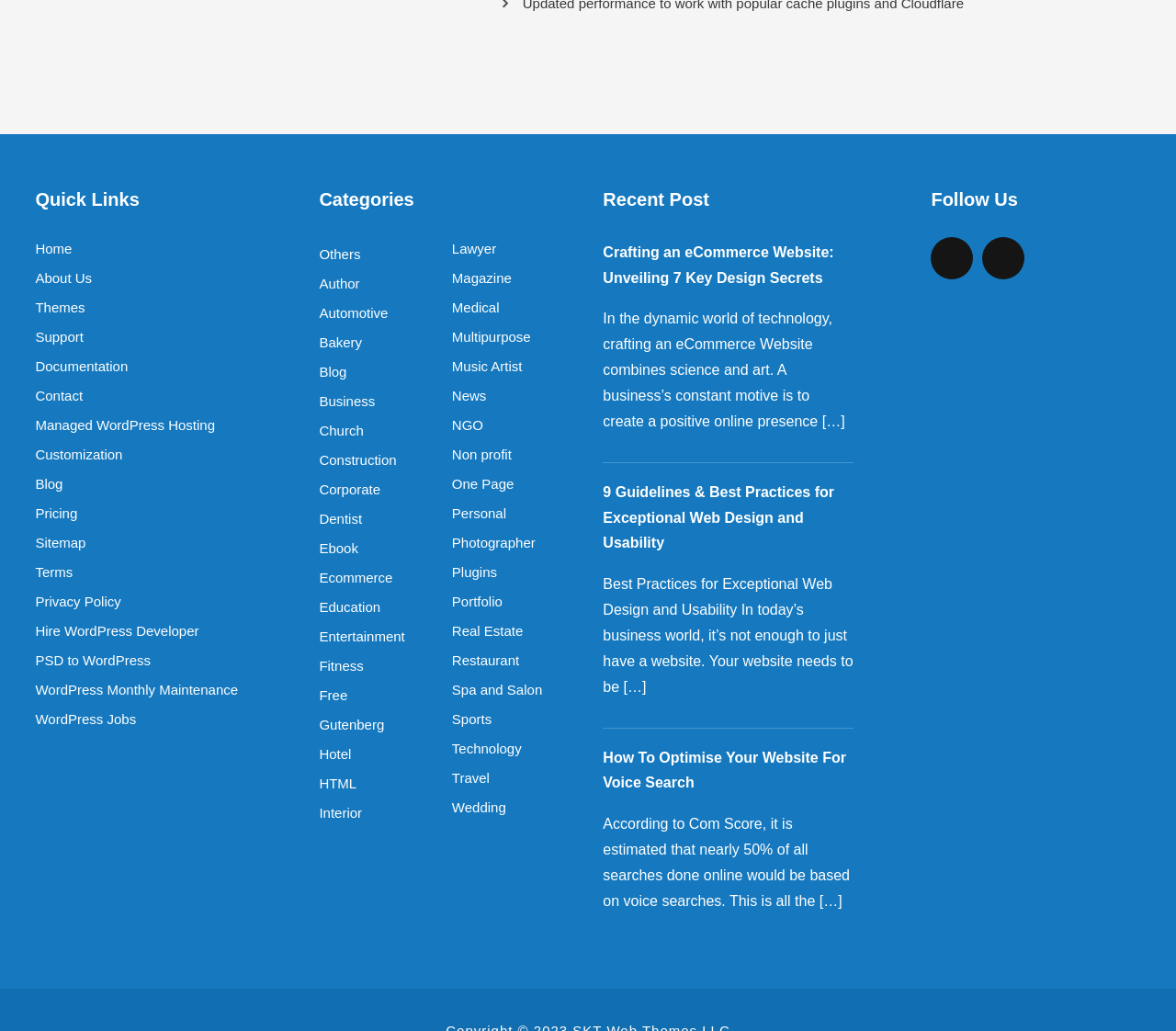Answer the question in a single word or phrase:
How many categories are listed on the website?

2